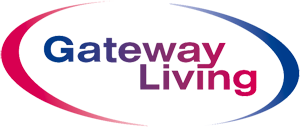What is the purpose of the logo on the website?
Using the information from the image, answer the question thoroughly.

The logo serves as a visual anchor on the website, linking to the home page to facilitate easy navigation for users, as stated in the caption.